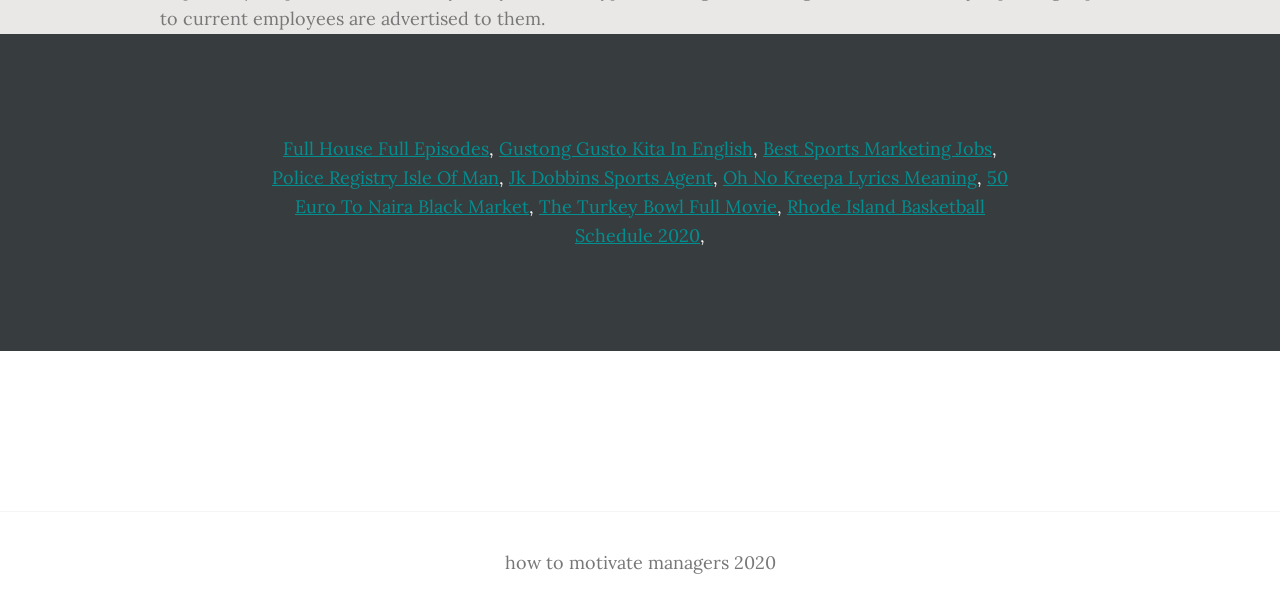Kindly respond to the following question with a single word or a brief phrase: 
How many links are in the top section?

8